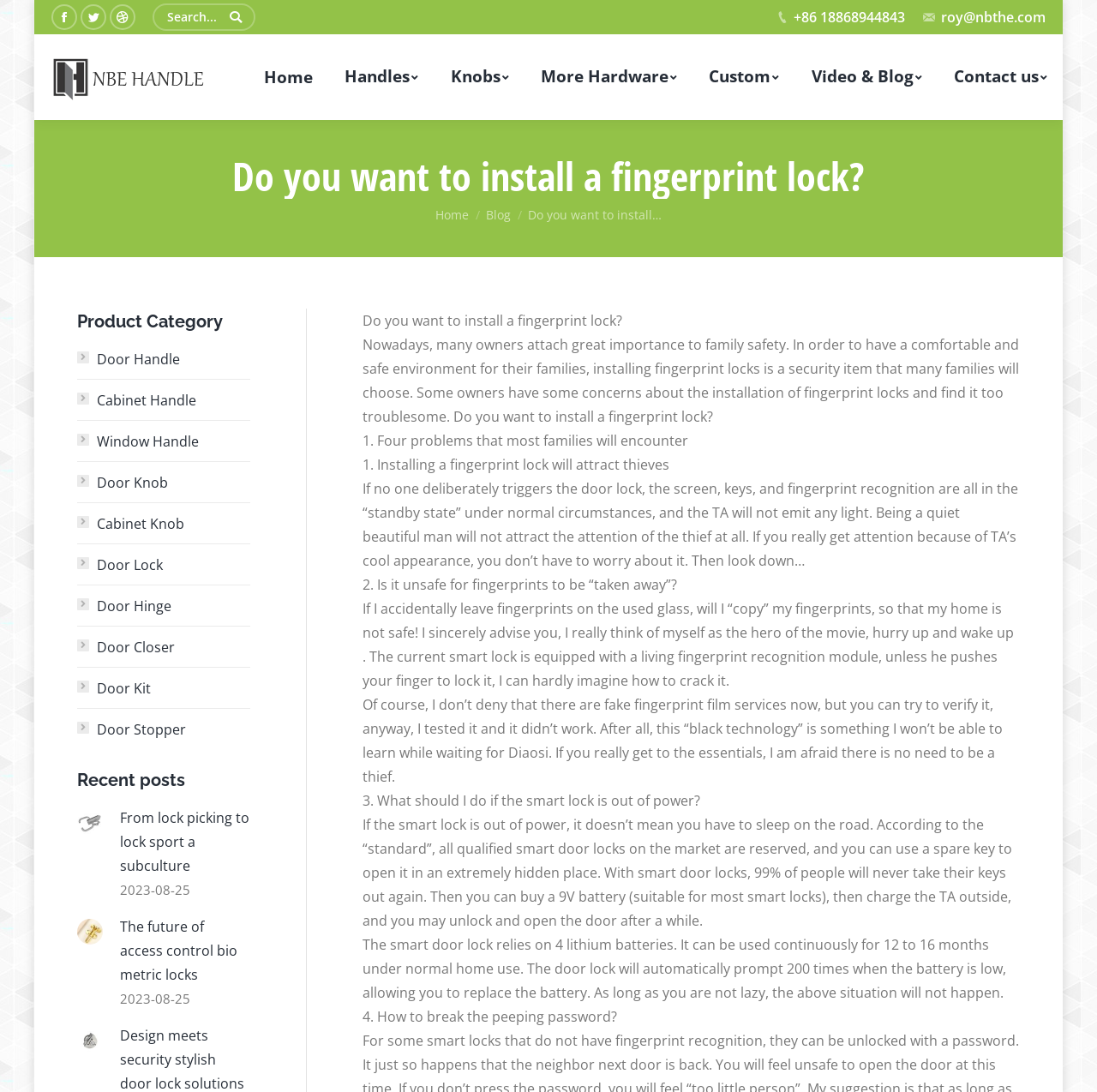Identify the bounding box for the described UI element: "Door Hinge".

[0.07, 0.544, 0.156, 0.566]